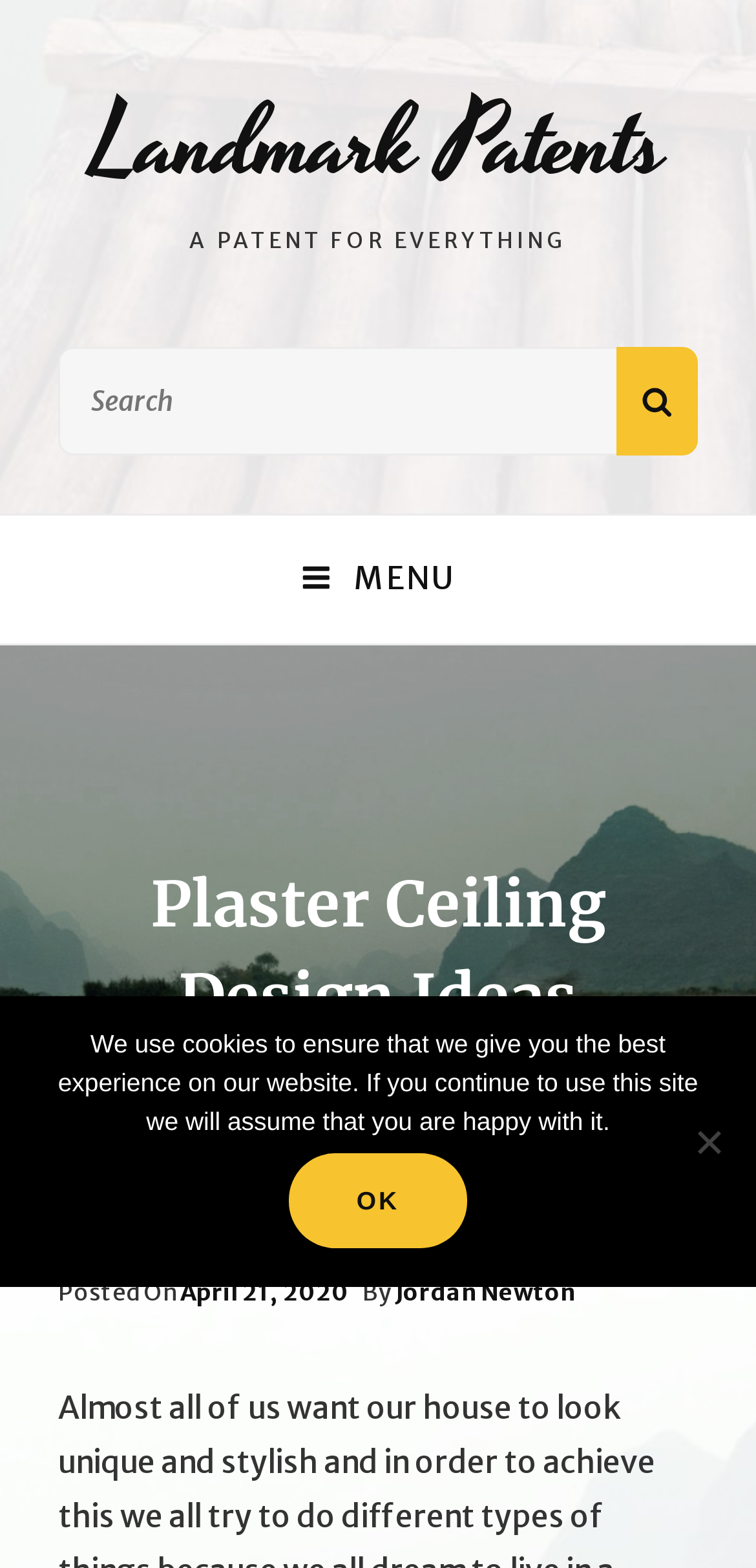Based on the element description "Ok", predict the bounding box coordinates of the UI element.

[0.382, 0.735, 0.618, 0.796]